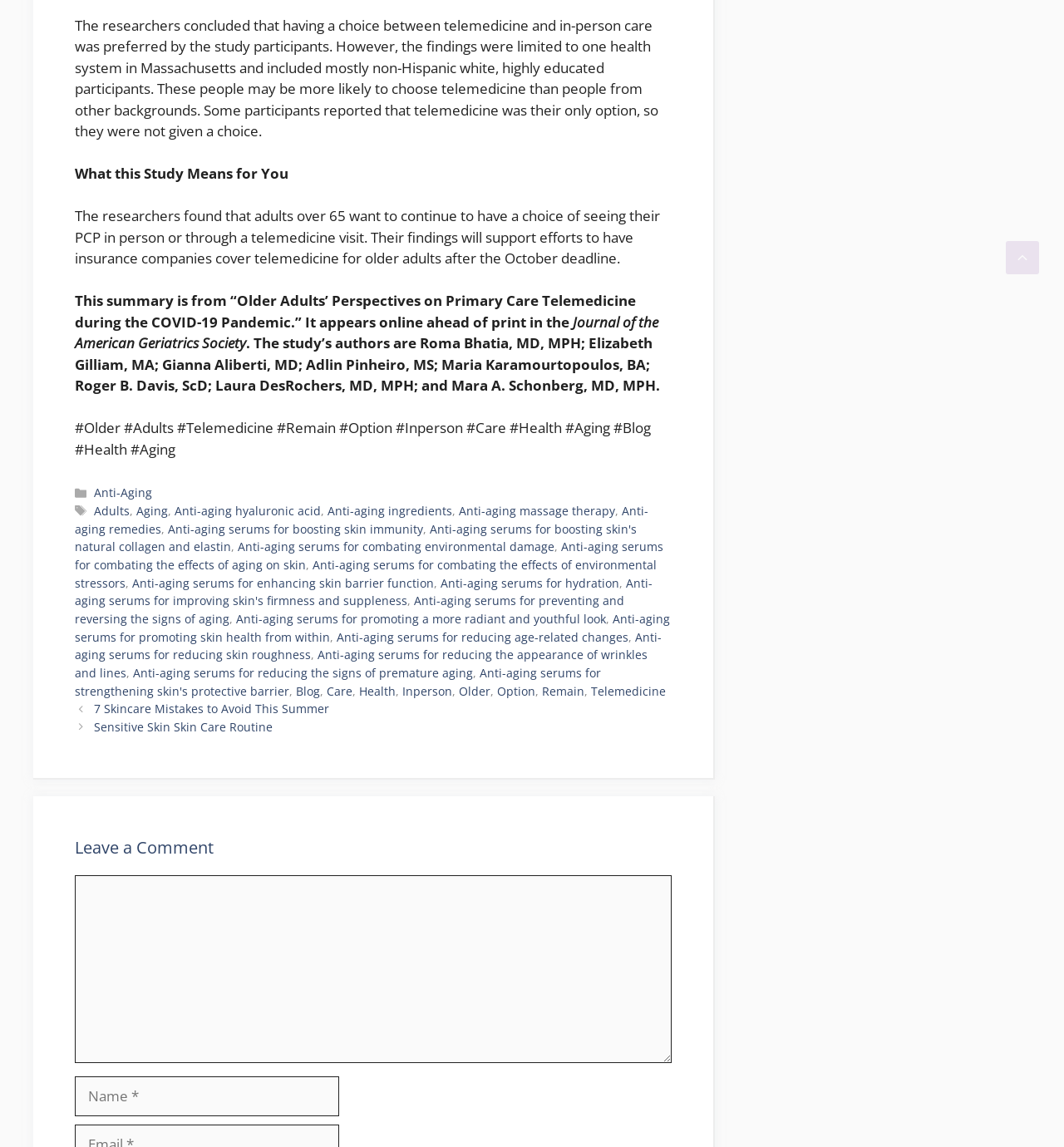Please identify the bounding box coordinates of the area I need to click to accomplish the following instruction: "Click the 'Anti-Aging' link".

[0.088, 0.423, 0.143, 0.436]